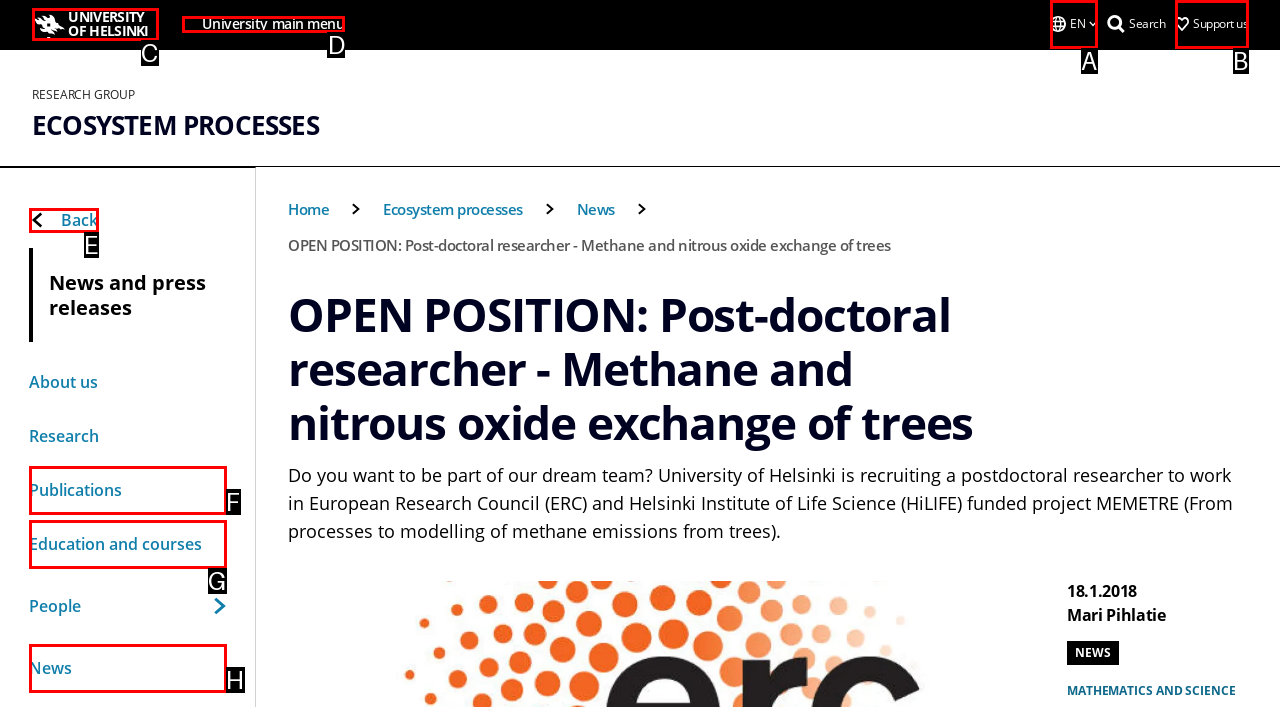Indicate the HTML element to be clicked to accomplish this task: Go to support us Respond using the letter of the correct option.

B